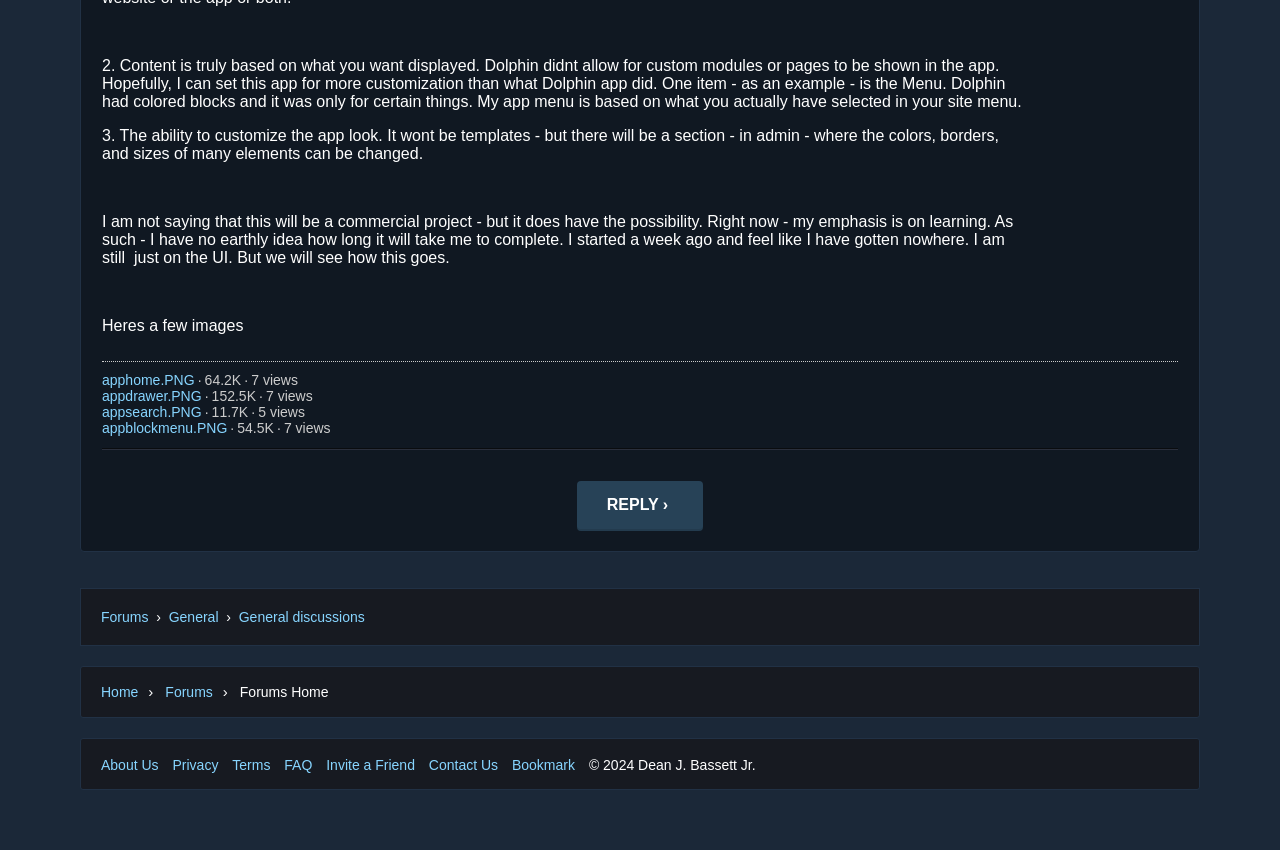Locate the bounding box coordinates of the element you need to click to accomplish the task described by this instruction: "Read about Microsoft Loop pages being printed and saved as PDFs".

None